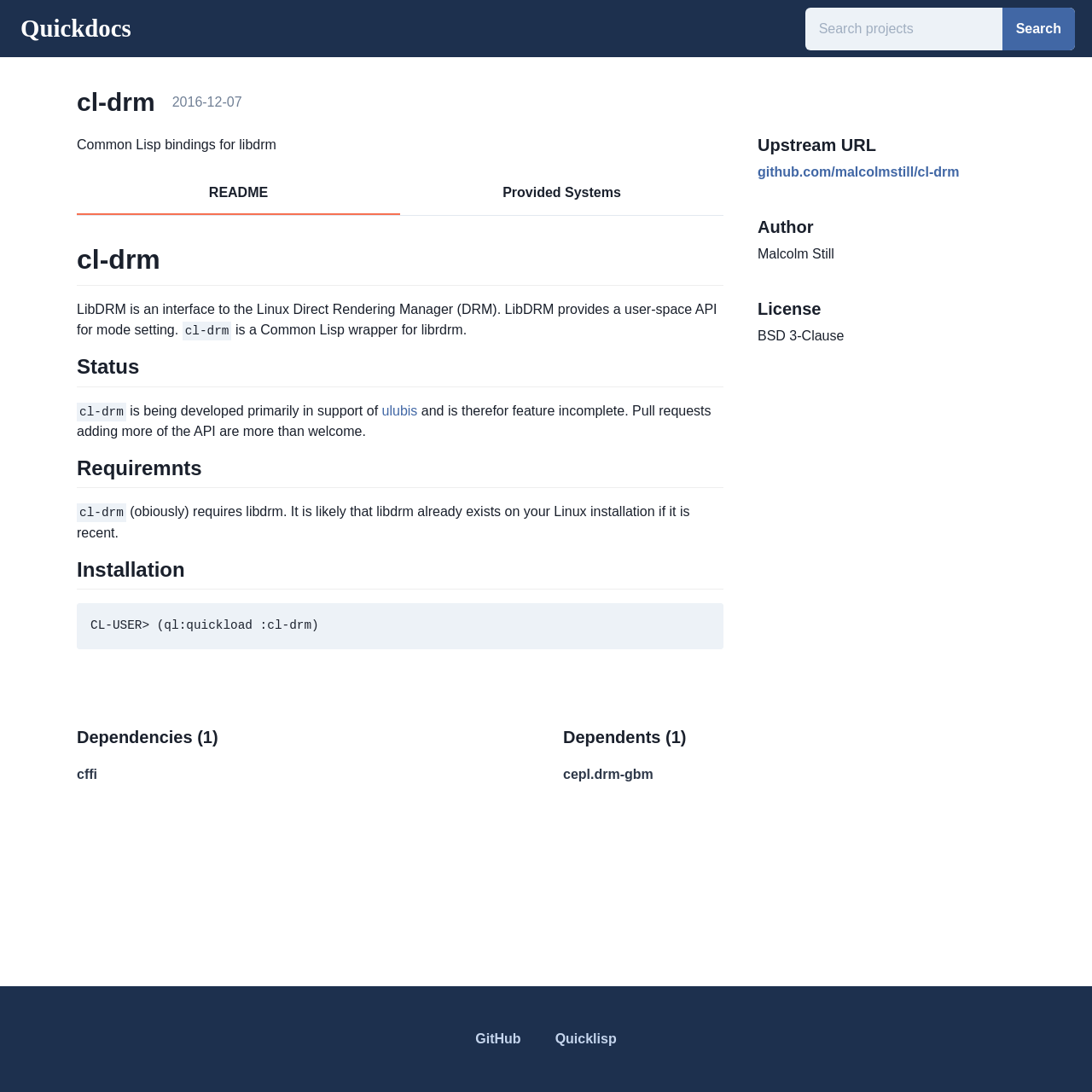Please provide a short answer using a single word or phrase for the question:
What is the dependency of the project?

cffi